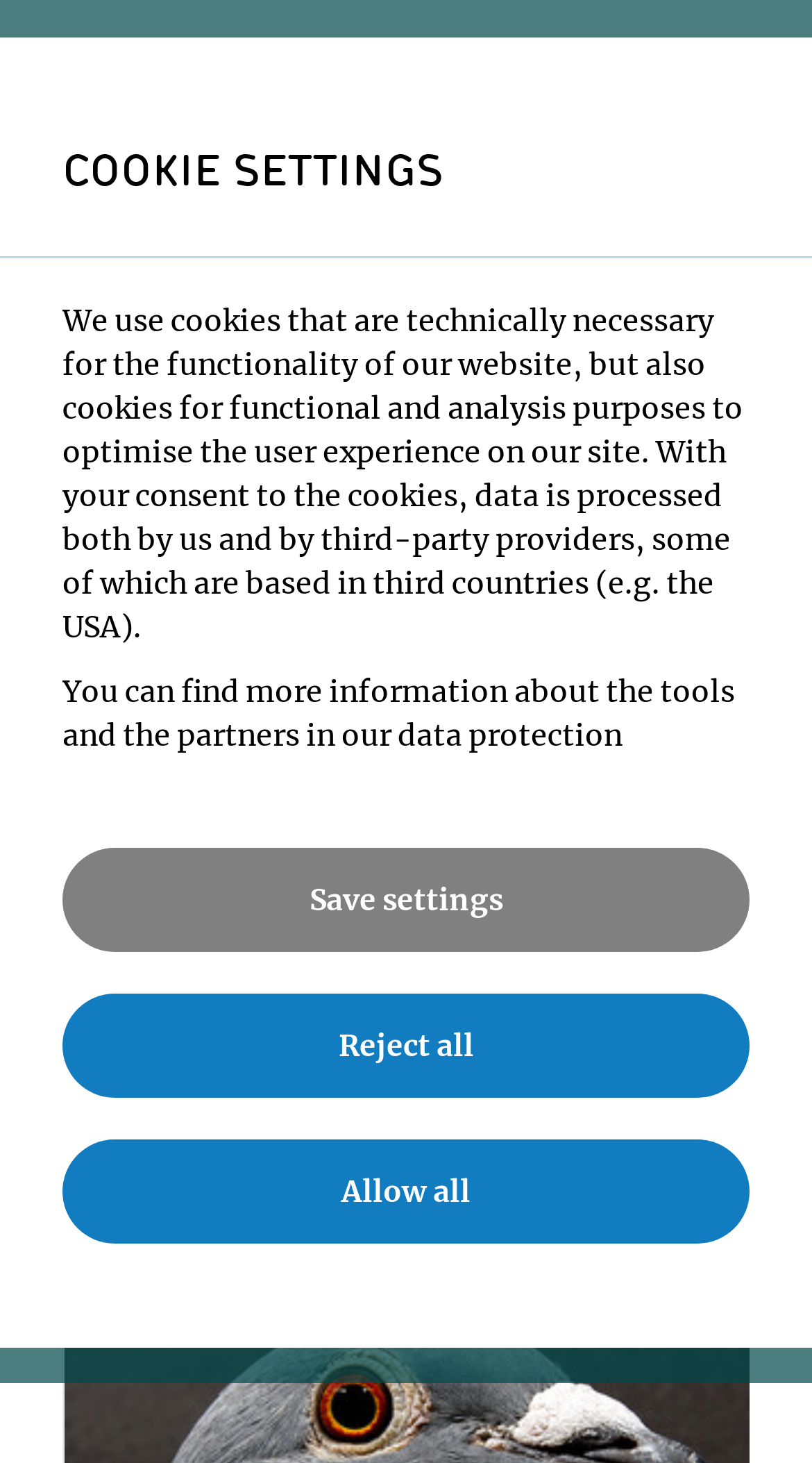What is the date of the article?
Please provide a comprehensive answer based on the visual information in the image.

I found the date of the article by looking at the static text element that contains the date, which is '14 AUG 2020'. This element is located below the article title and above the separator element.